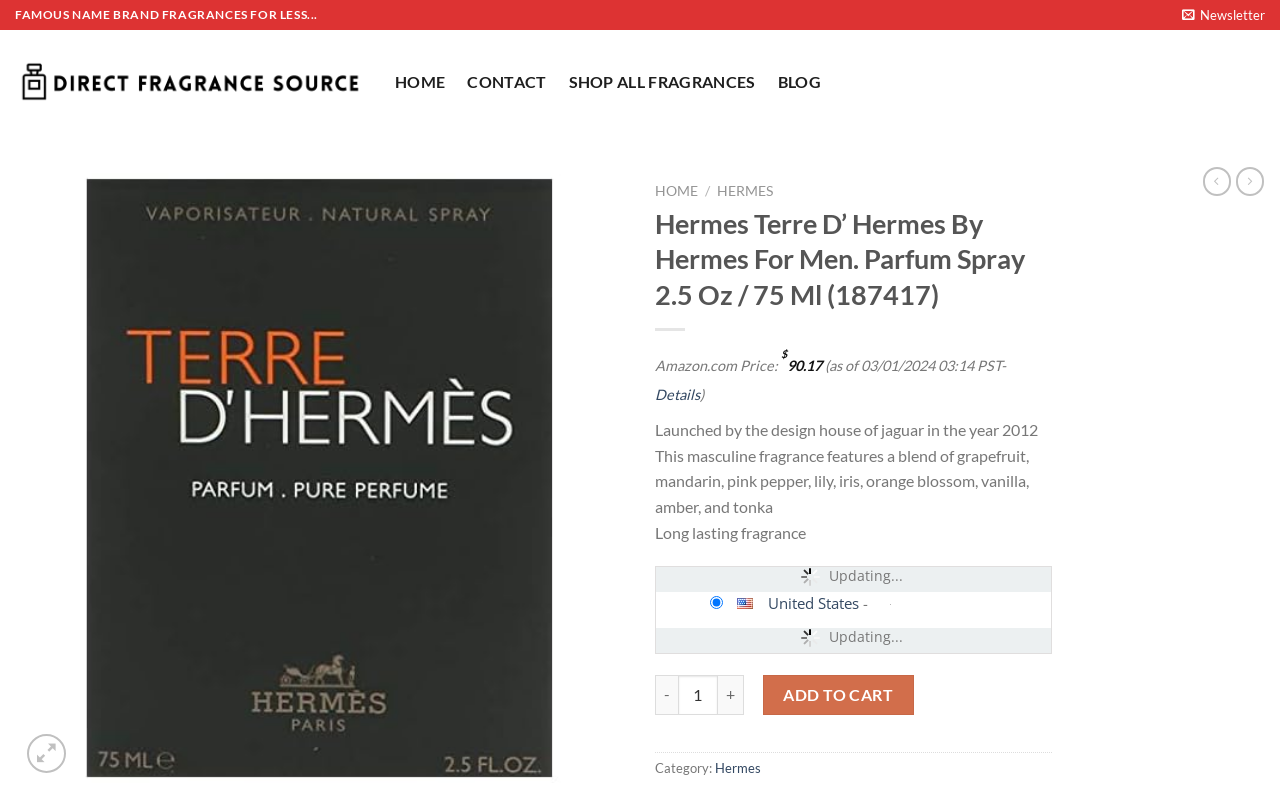Find and provide the bounding box coordinates for the UI element described with: "Add to cart".

[0.596, 0.85, 0.714, 0.901]